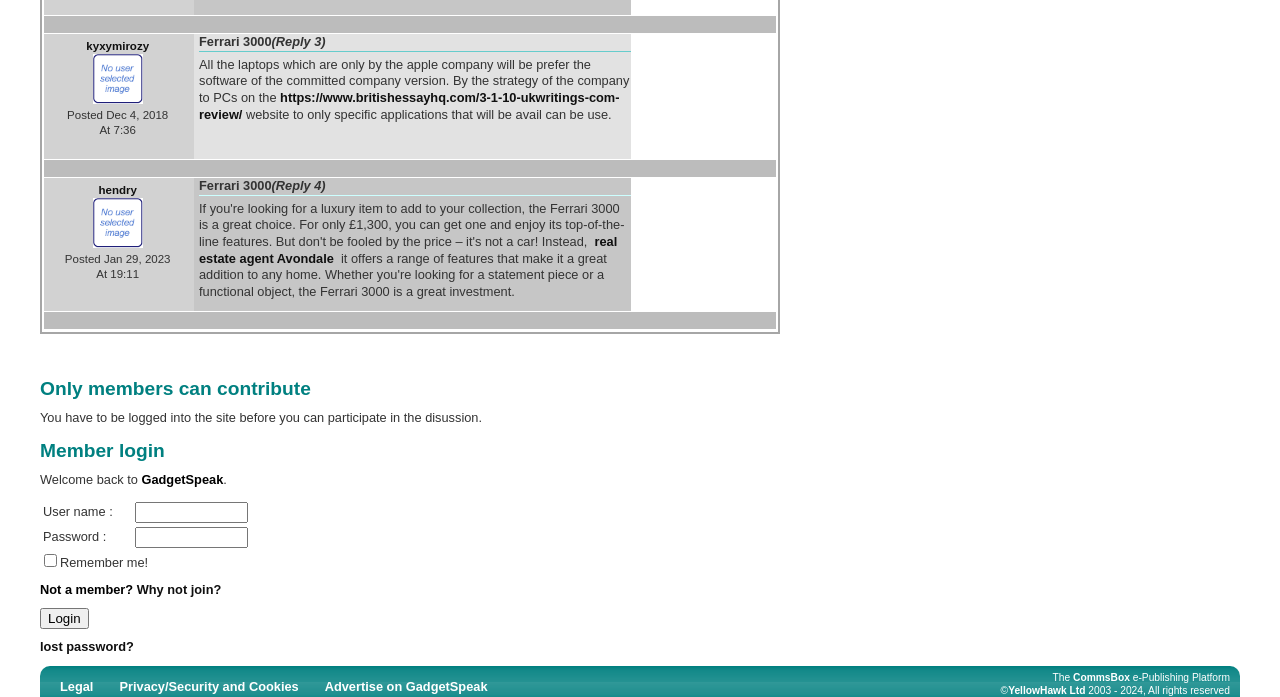Give the bounding box coordinates for the element described by: "Why not join?".

[0.107, 0.834, 0.173, 0.856]